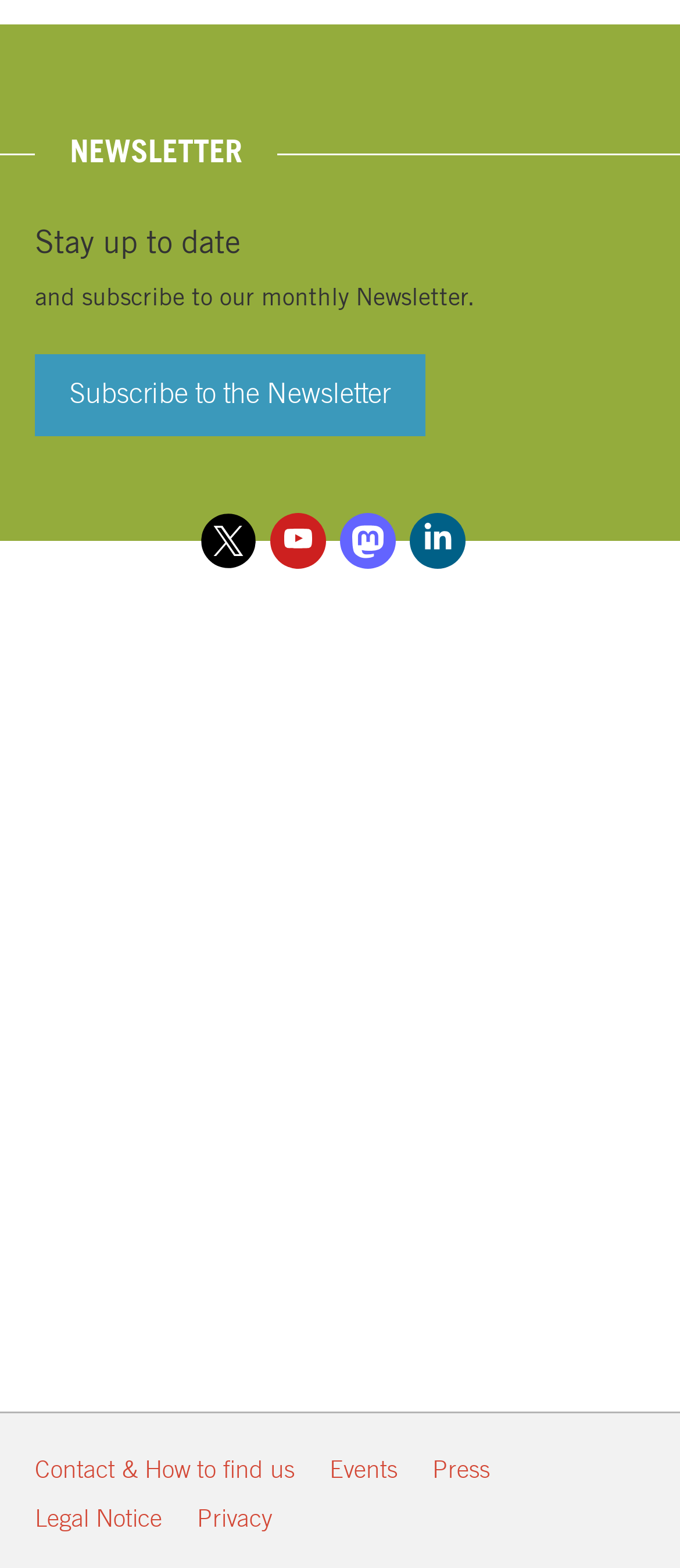Extract the bounding box of the UI element described as: "Legal Notice".

[0.051, 0.96, 0.238, 0.979]